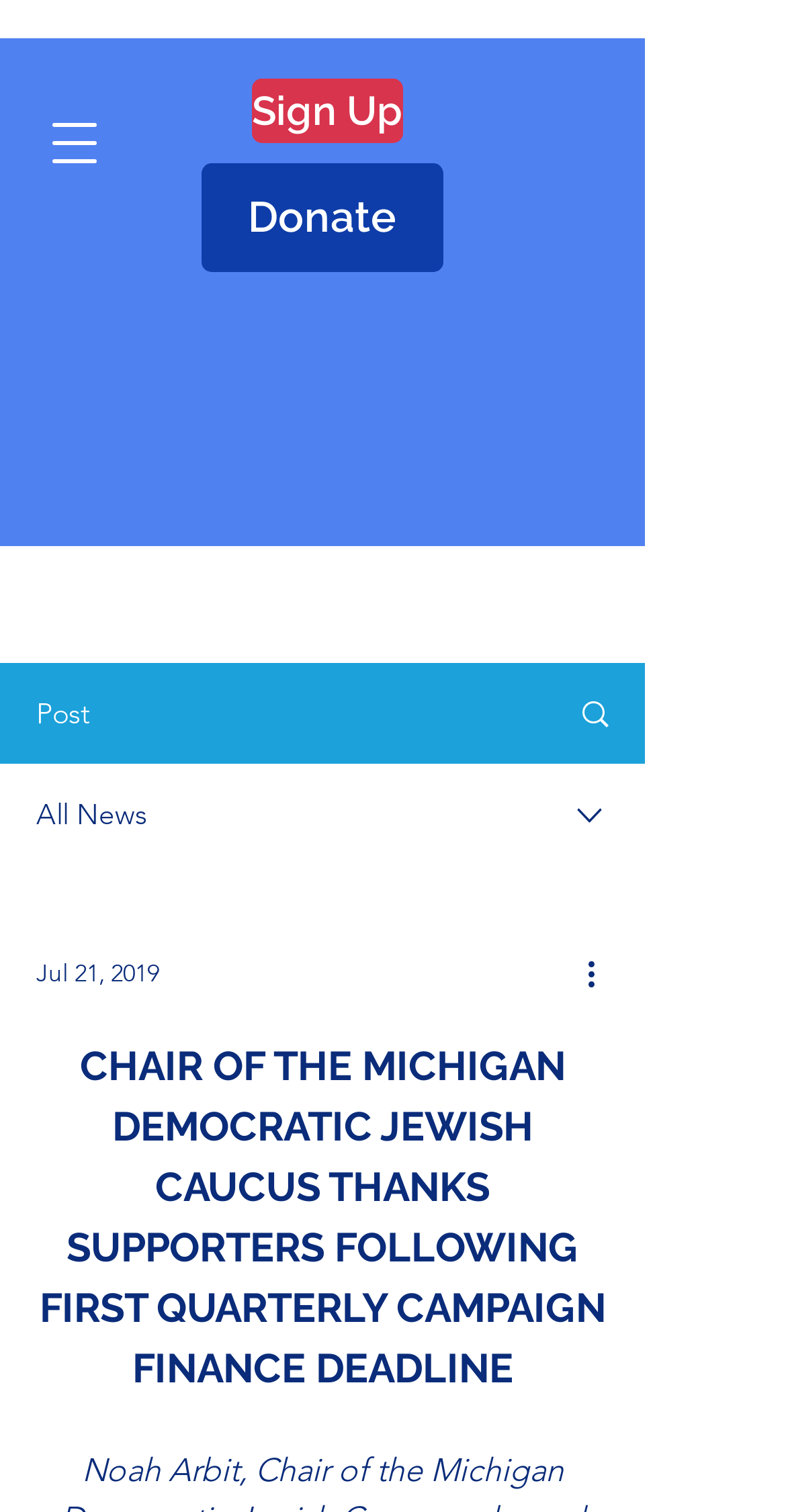Refer to the image and offer a detailed explanation in response to the question: What is the date mentioned in the webpage?

The date 'Jul 21, 2019' is mentioned in the webpage as part of a generic element, which suggests that it might be a publication date or a relevant date for the campaign finance deadline.